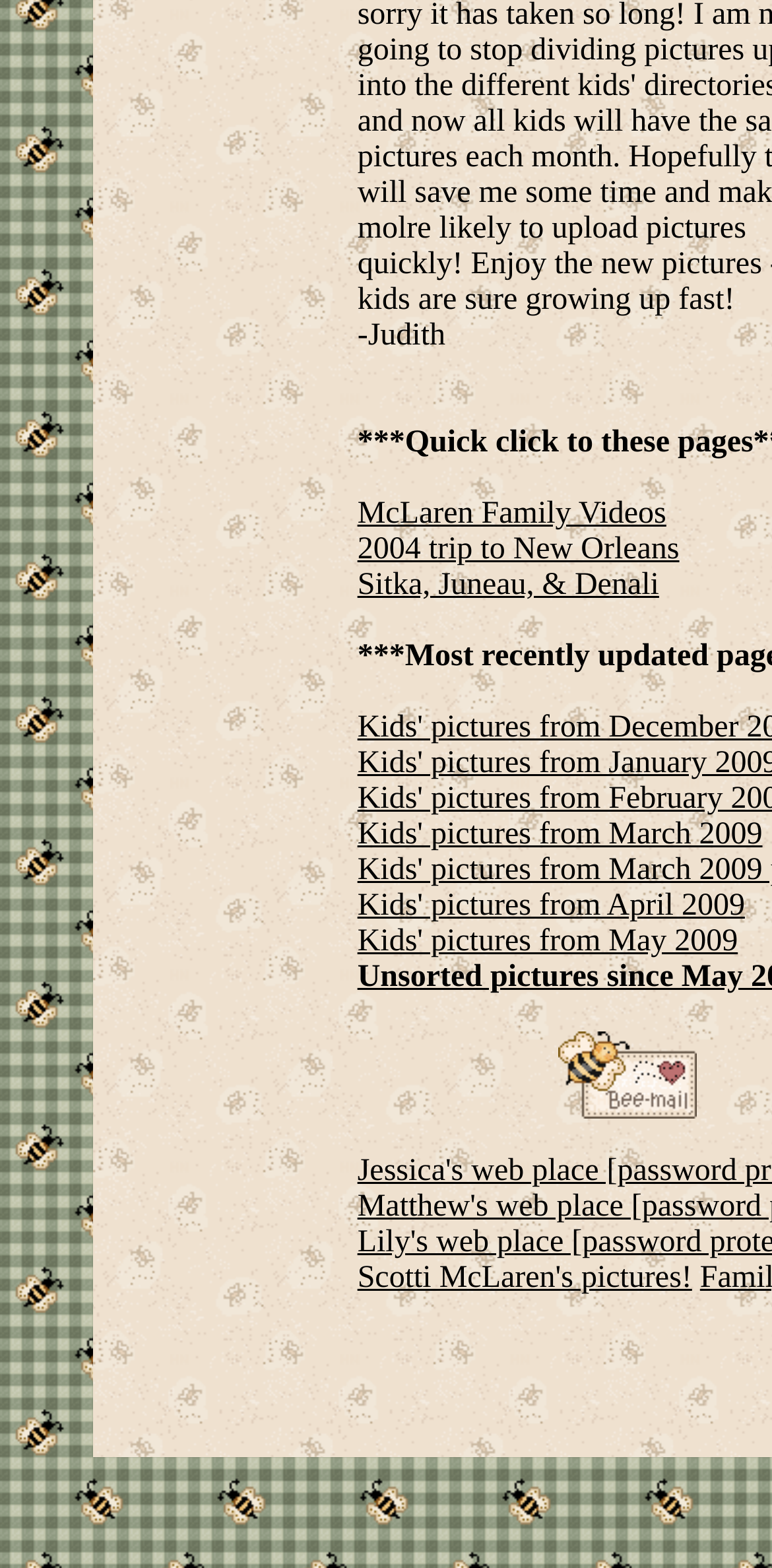Locate the bounding box of the UI element described by: "Kids' pictures from December 2008" in the given webpage screenshot.

[0.322, 0.453, 0.908, 0.475]